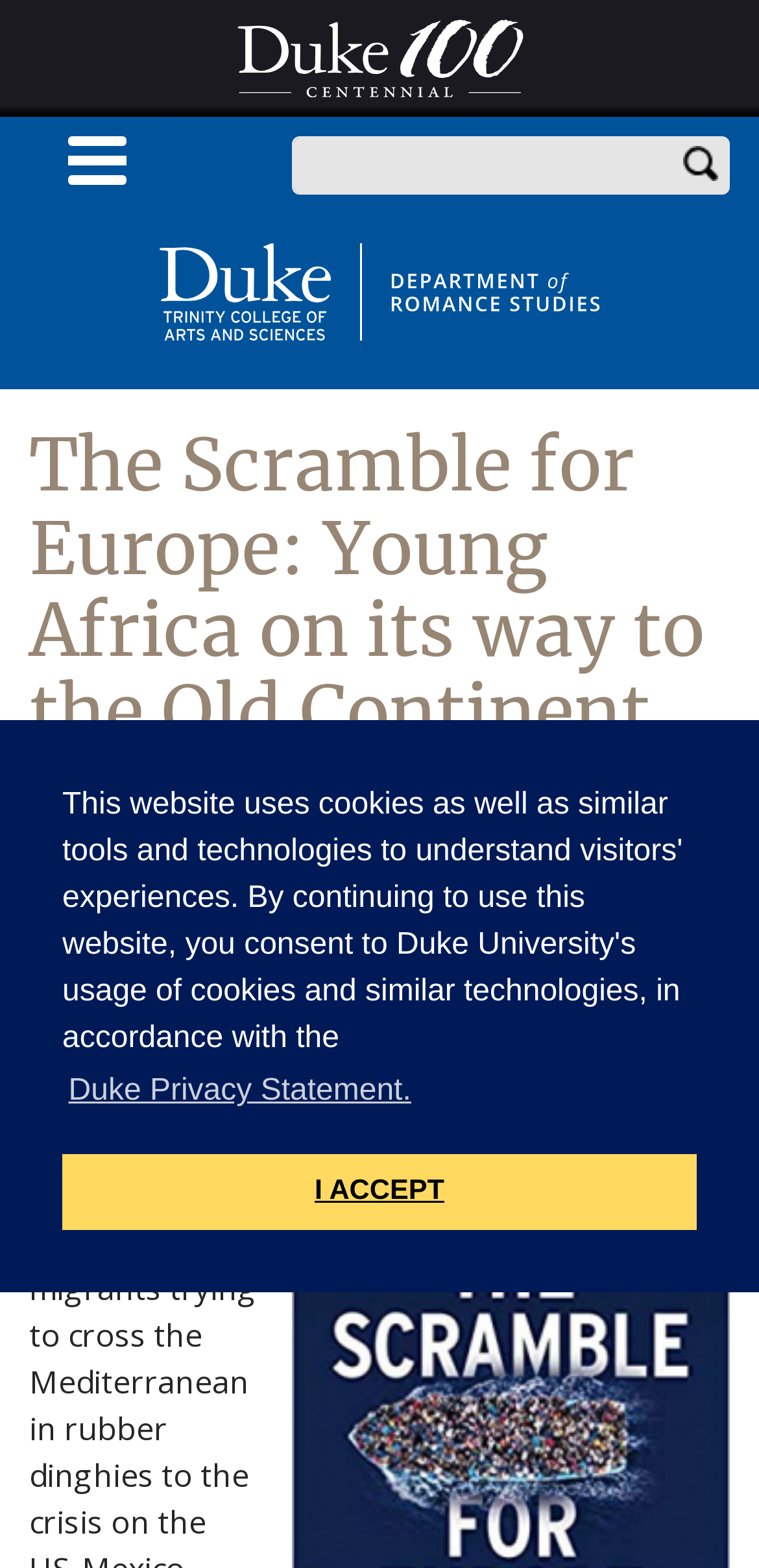What is the name of the department?
Using the image provided, answer with just one word or phrase.

Department of Romance Studies